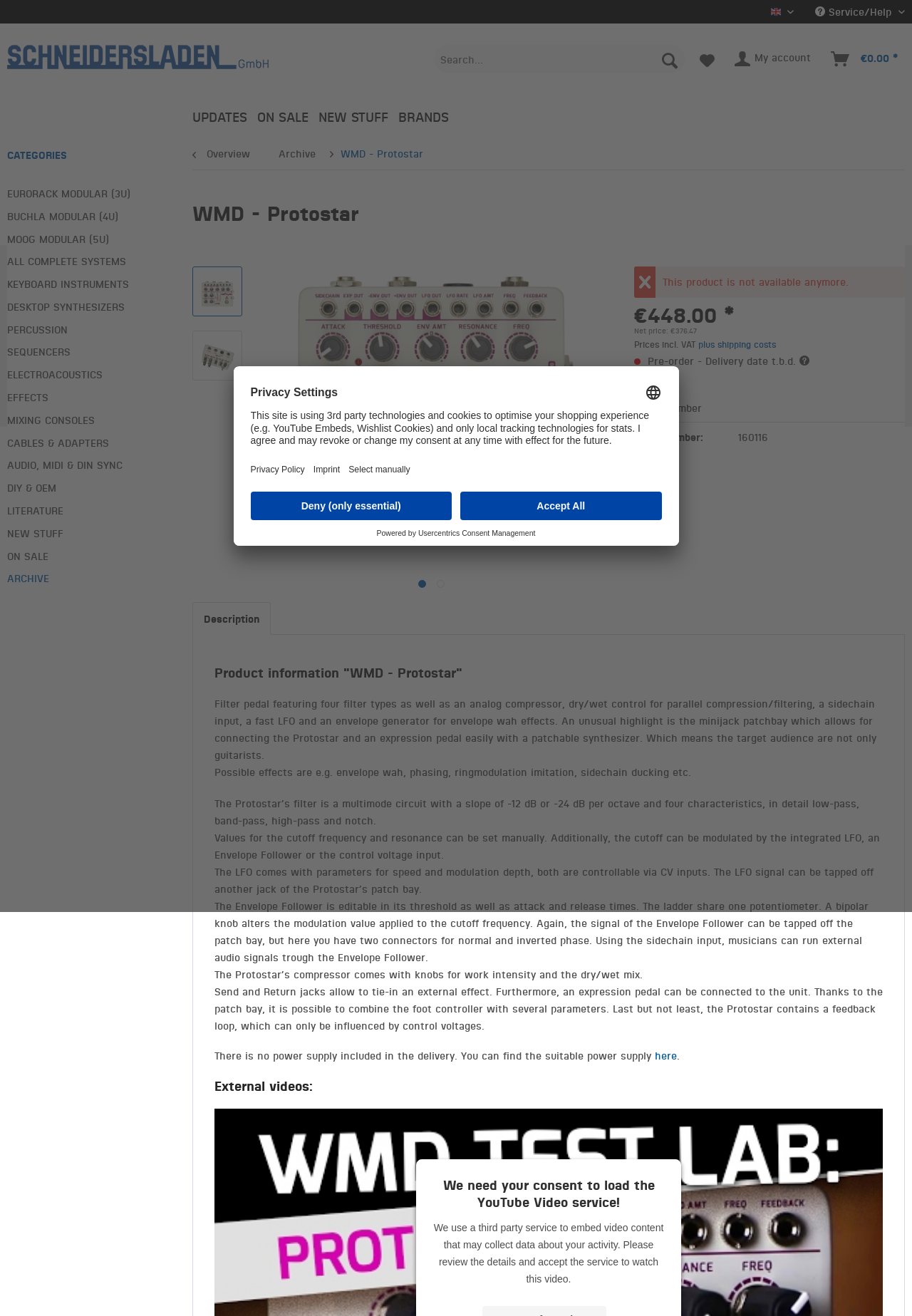Determine the bounding box coordinates of the clickable region to follow the instruction: "View product details".

[0.211, 0.154, 0.836, 0.17]